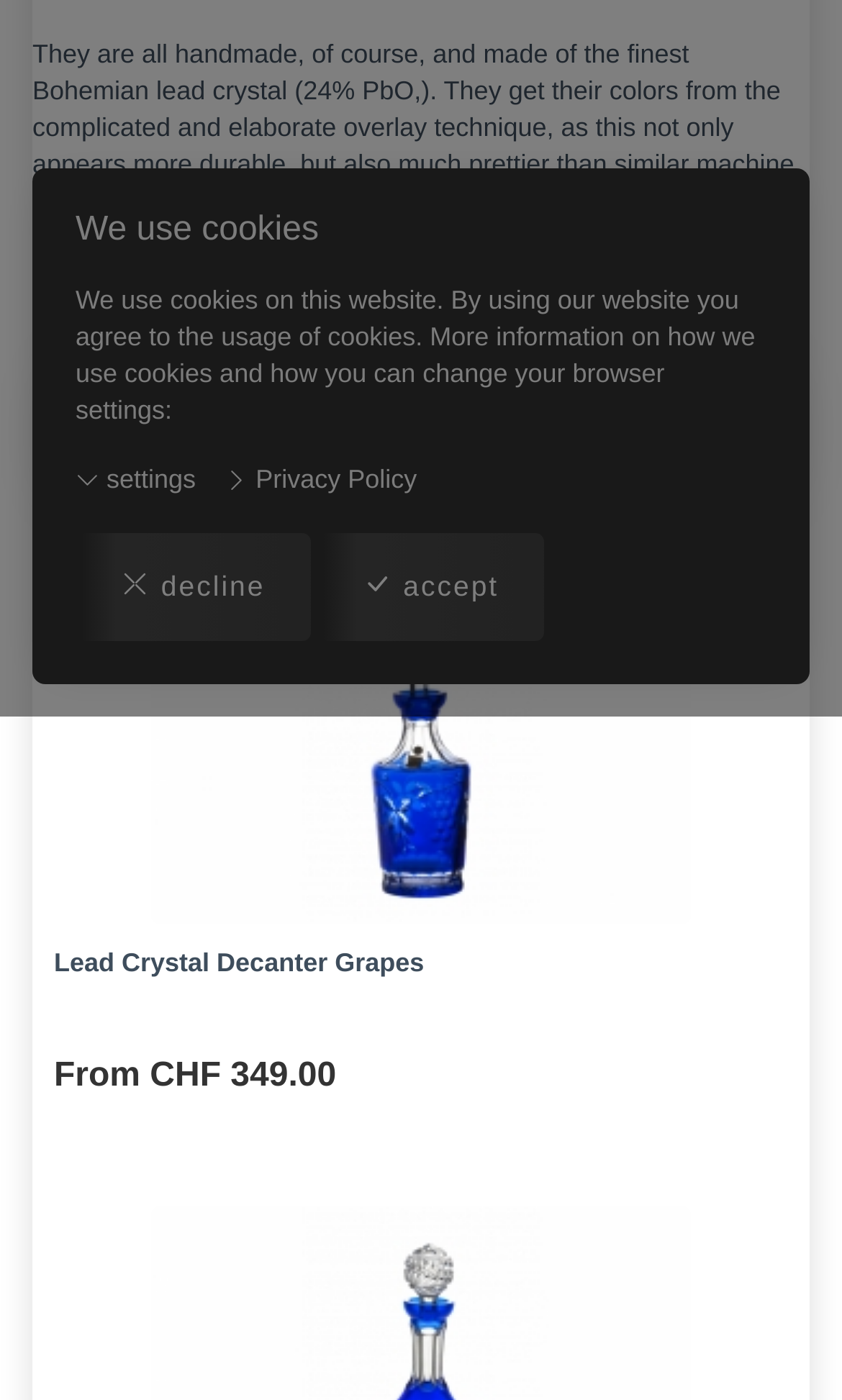Based on the element description Lead Crystal Decanter Grapes, identify the bounding box coordinates for the UI element. The coordinates should be in the format (top-left x, top-left y, bottom-right x, bottom-right y) and within the 0 to 1 range.

[0.064, 0.676, 0.504, 0.698]